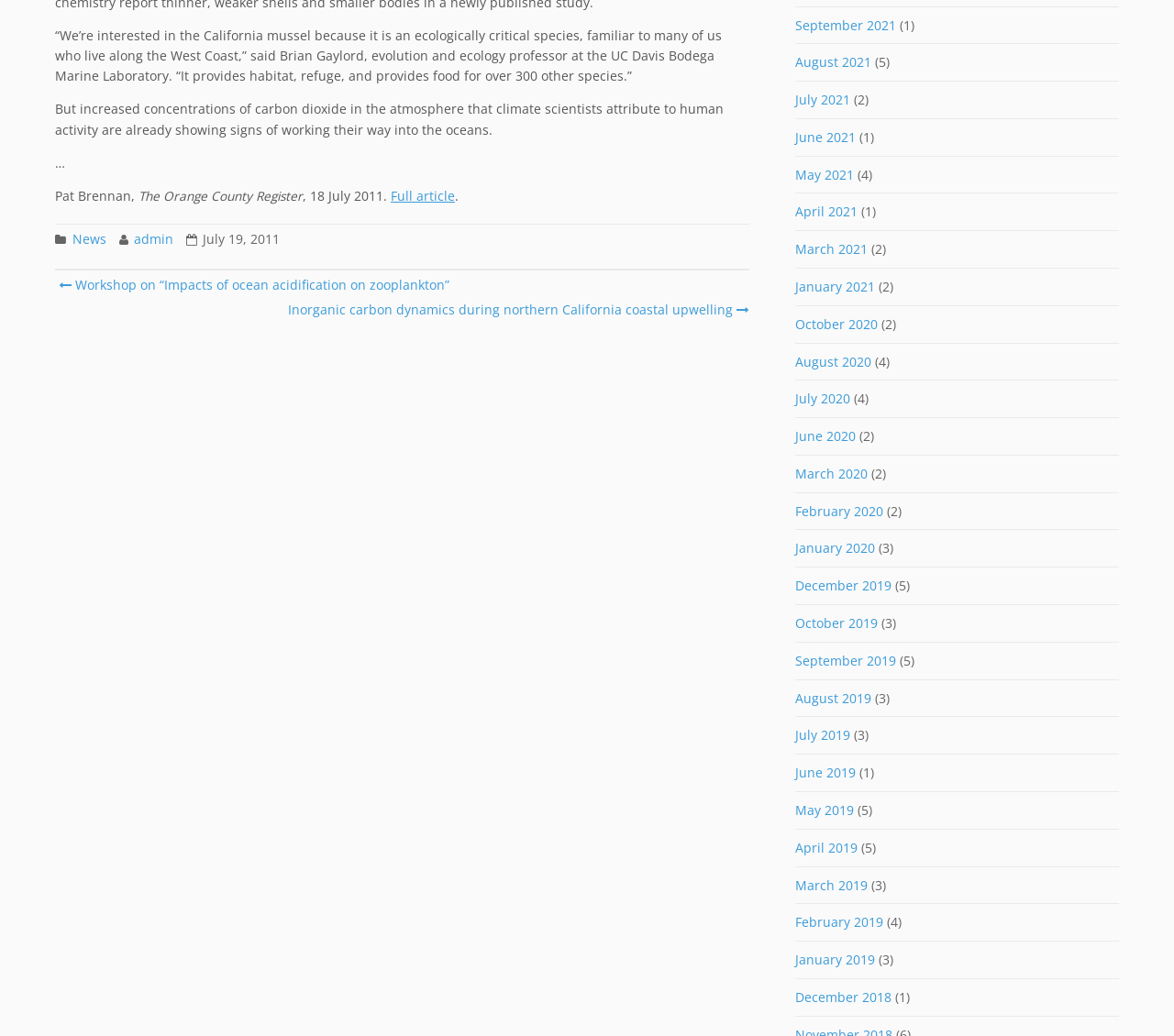Provide the bounding box coordinates, formatted as (top-left x, top-left y, bottom-right x, bottom-right y), with all values being floating point numbers between 0 and 1. Identify the bounding box of the UI element that matches the description: August 2020

[0.677, 0.326, 0.742, 0.371]